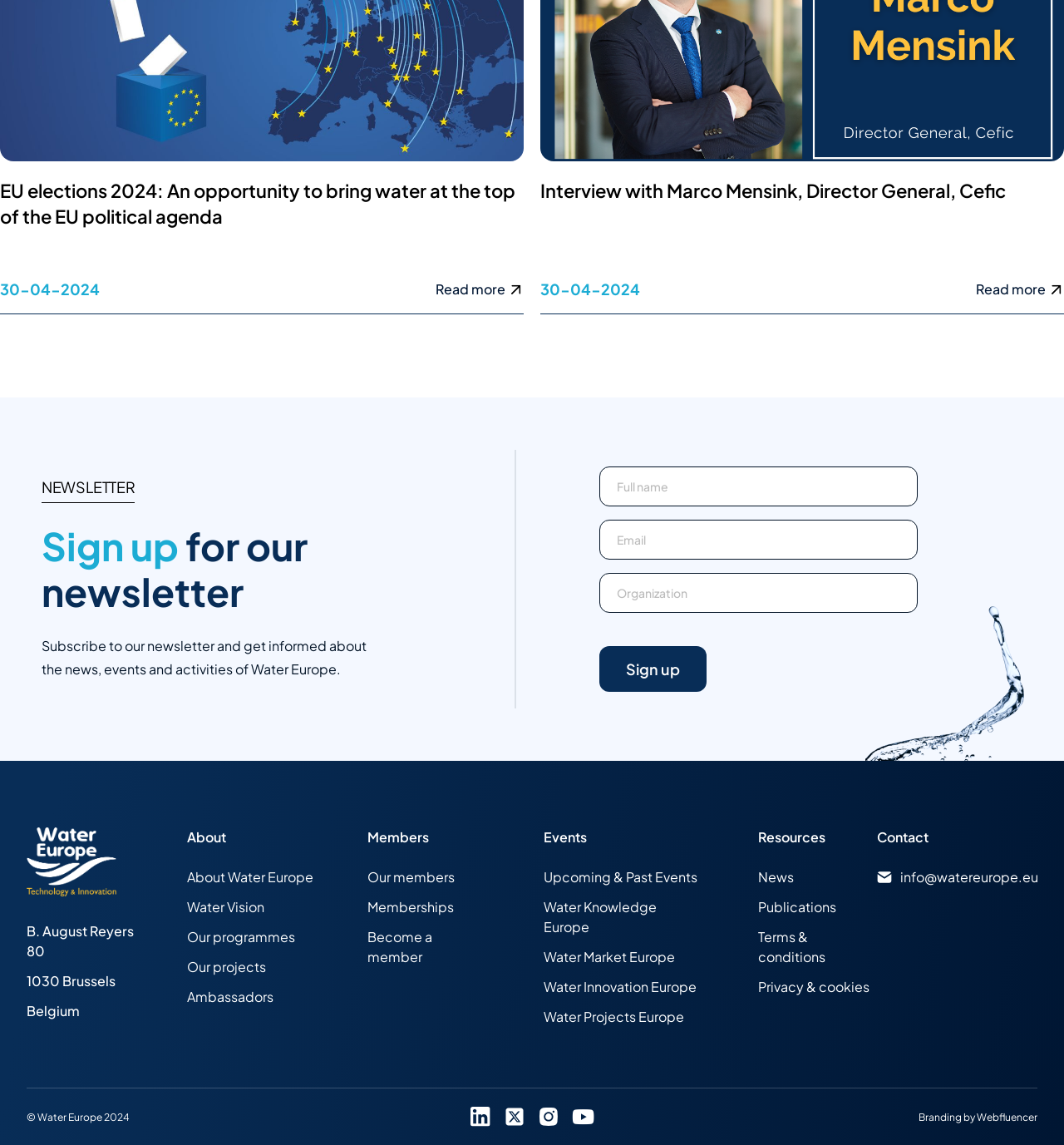Please identify the bounding box coordinates of the clickable area that will fulfill the following instruction: "Contact Water Europe". The coordinates should be in the format of four float numbers between 0 and 1, i.e., [left, top, right, bottom].

[0.824, 0.758, 0.975, 0.775]